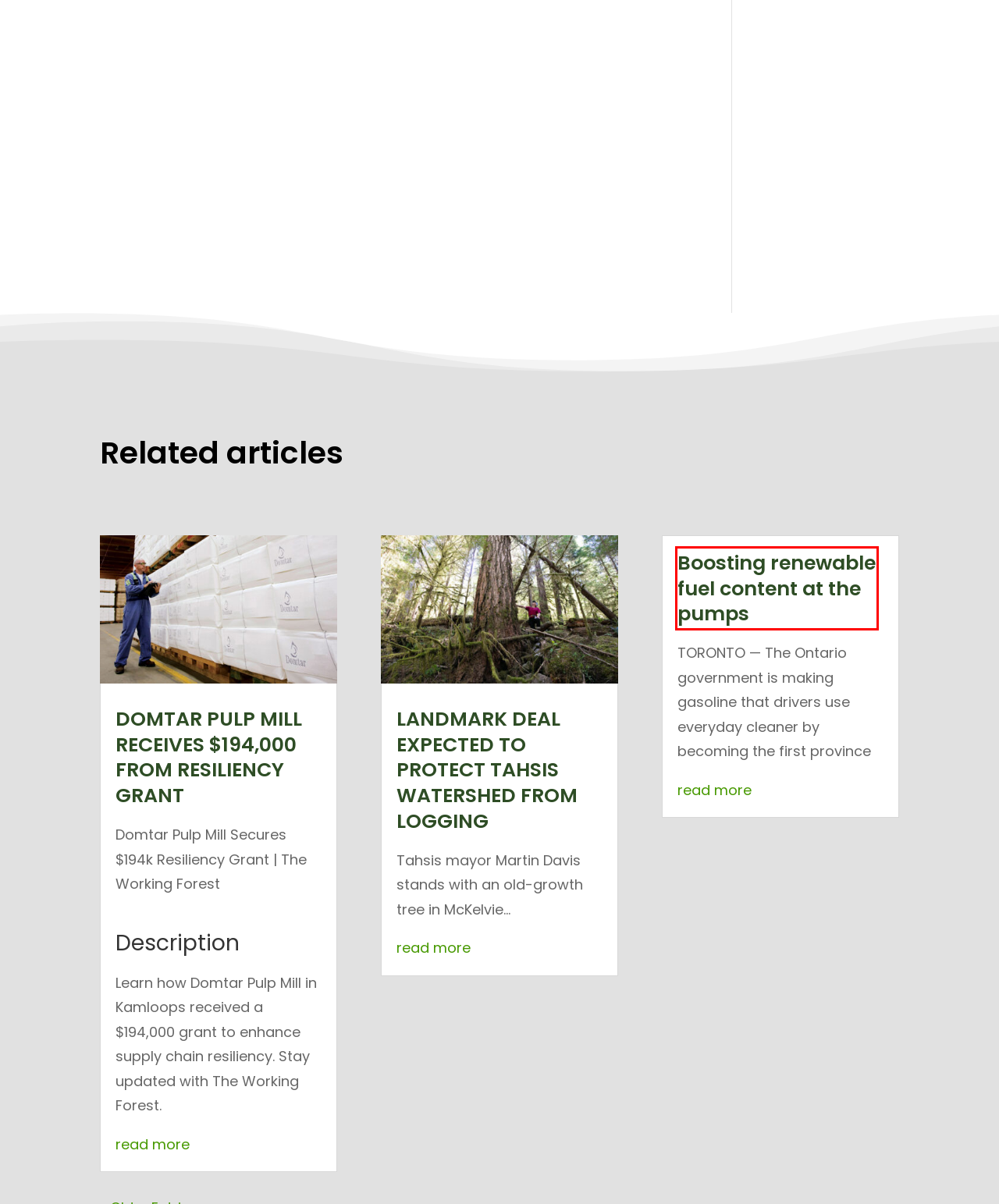Review the screenshot of a webpage containing a red bounding box around an element. Select the description that best matches the new webpage after clicking the highlighted element. The options are:
A. Events - The Working Forest
B. US Forest Service Spruce Budworm Response in Cook County, MN - The Working Forest
C. Working Forest - The Working Forest
D. Offers - The Working Forest
E. LANDMARK DEAL EXPECTED TO PROTECT TAHSIS WATERSHED FROM LOGGING
F. Boosting renewable fuel content at the pumps - The Working Forest
G. DOMTAR PULP MILL RECEIVES $194,000 FROM RESILIENCY GRANT - The Working Forest
H. Kimberly-Clark Reports Strong 2024 Q1 and Positive Financial Outlook - The Working Forest

F